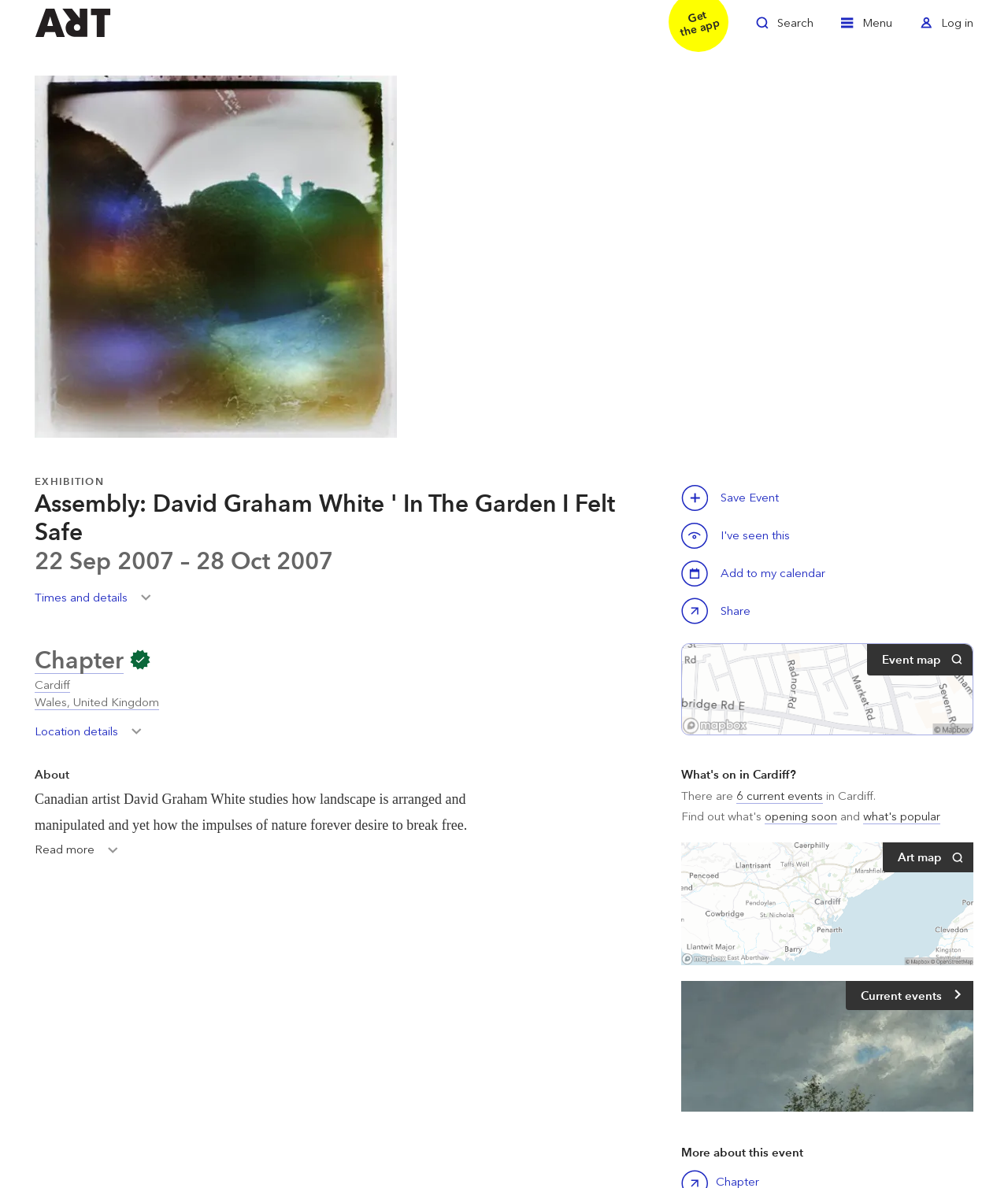What is the artist's name?
Look at the image and answer the question with a single word or phrase.

David Graham White